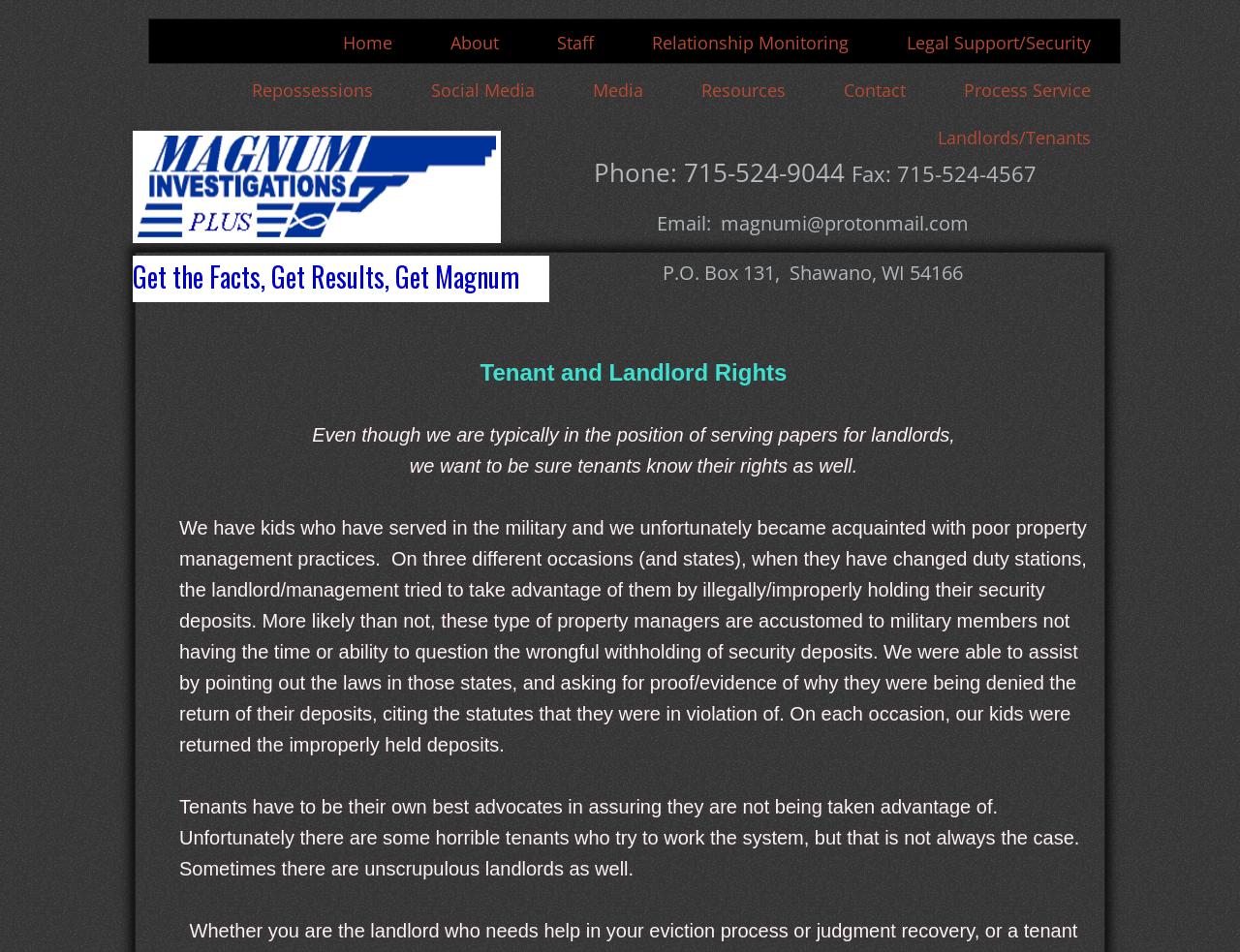What is the company's experience with military members?
Refer to the image and provide a one-word or short phrase answer.

Personal experience